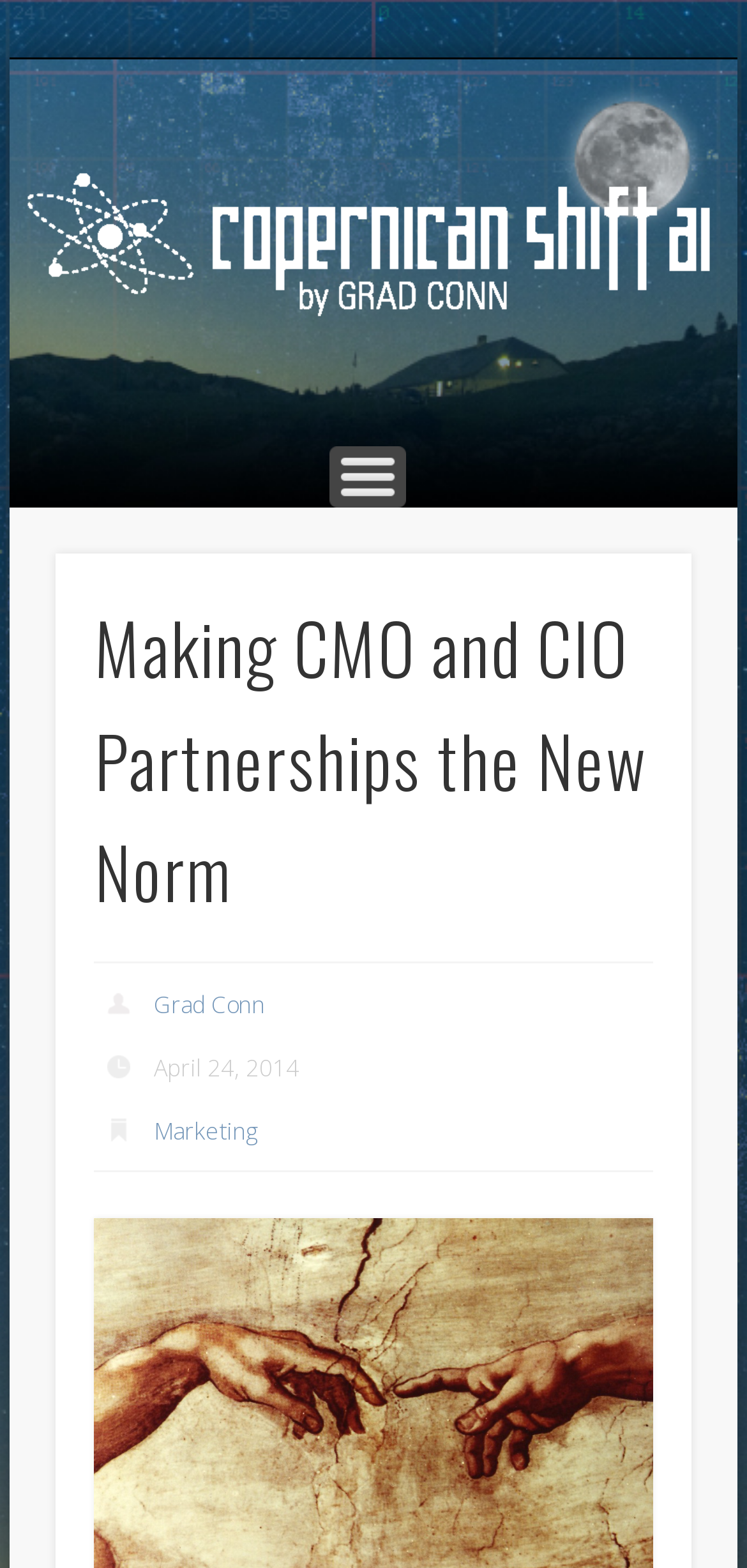Given the description of a UI element: "Show Navigation", identify the bounding box coordinates of the matching element in the webpage screenshot.

[0.442, 0.285, 0.544, 0.324]